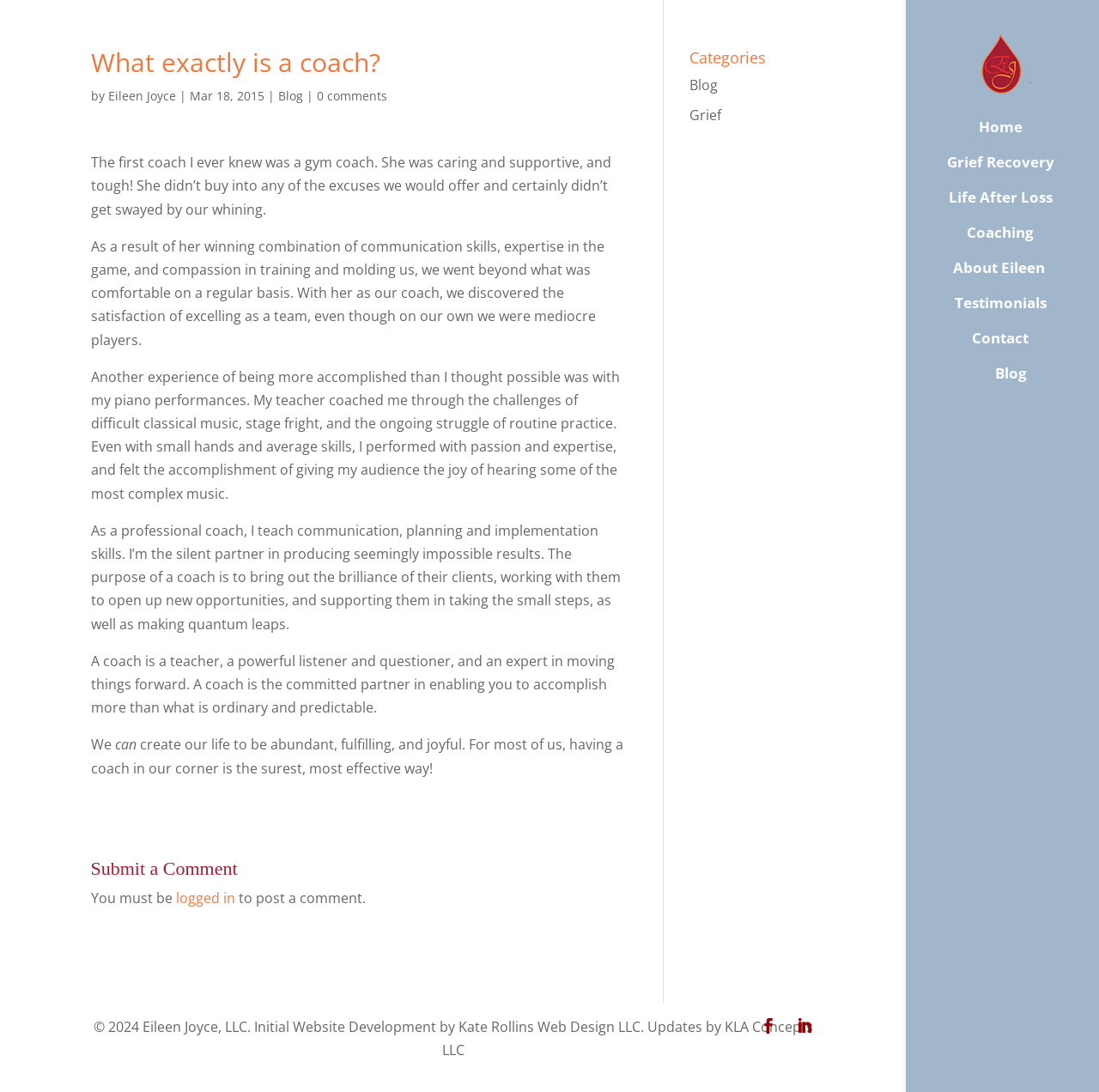Identify the bounding box coordinates of the section that should be clicked to achieve the task described: "Contact Eileen".

[0.848, 0.301, 0.988, 0.333]